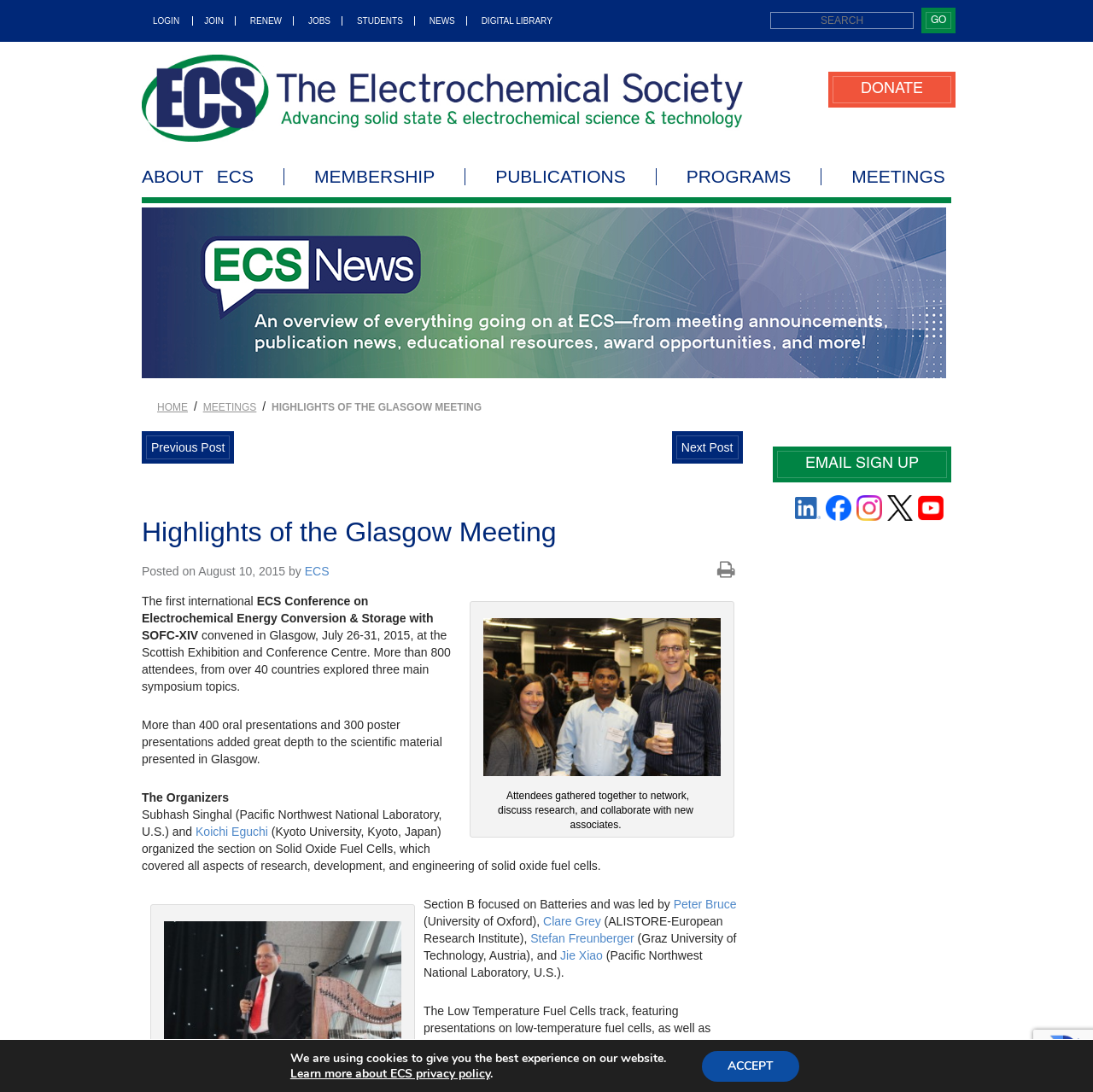Locate the bounding box coordinates of the area you need to click to fulfill this instruction: 'View charts and information of Delaware Park'. The coordinates must be in the form of four float numbers ranging from 0 to 1: [left, top, right, bottom].

None